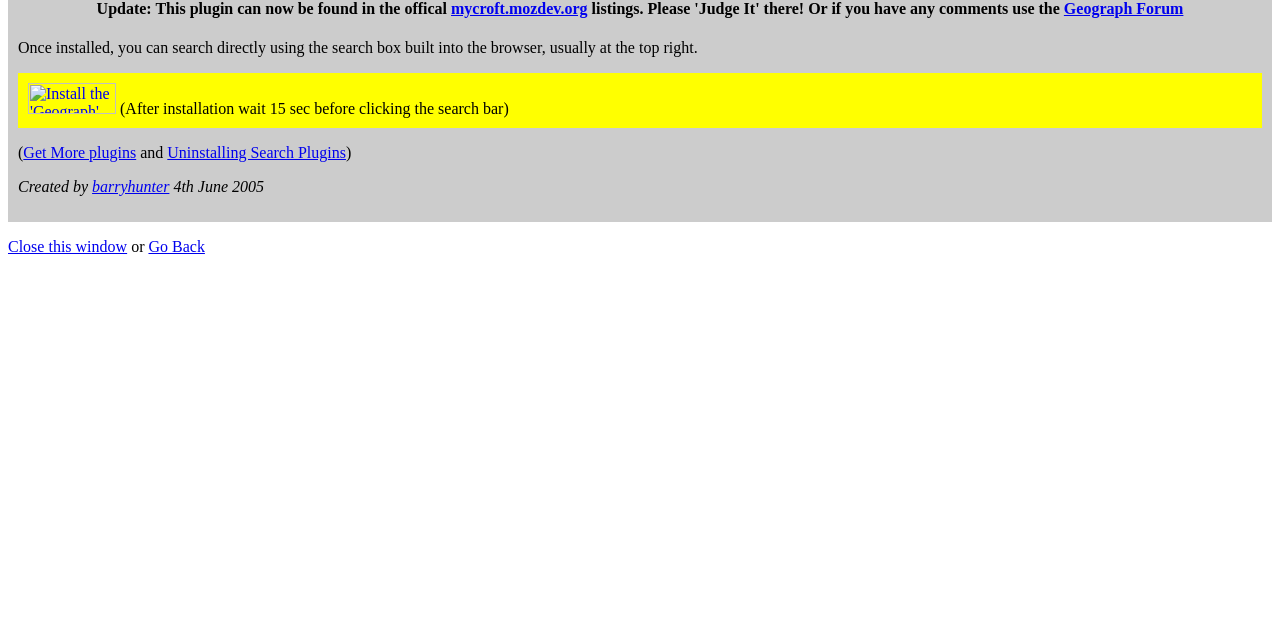Bounding box coordinates are specified in the format (top-left x, top-left y, bottom-right x, bottom-right y). All values are floating point numbers bounded between 0 and 1. Please provide the bounding box coordinate of the region this sentence describes: Uninstalling Search Plugins

[0.131, 0.225, 0.27, 0.252]